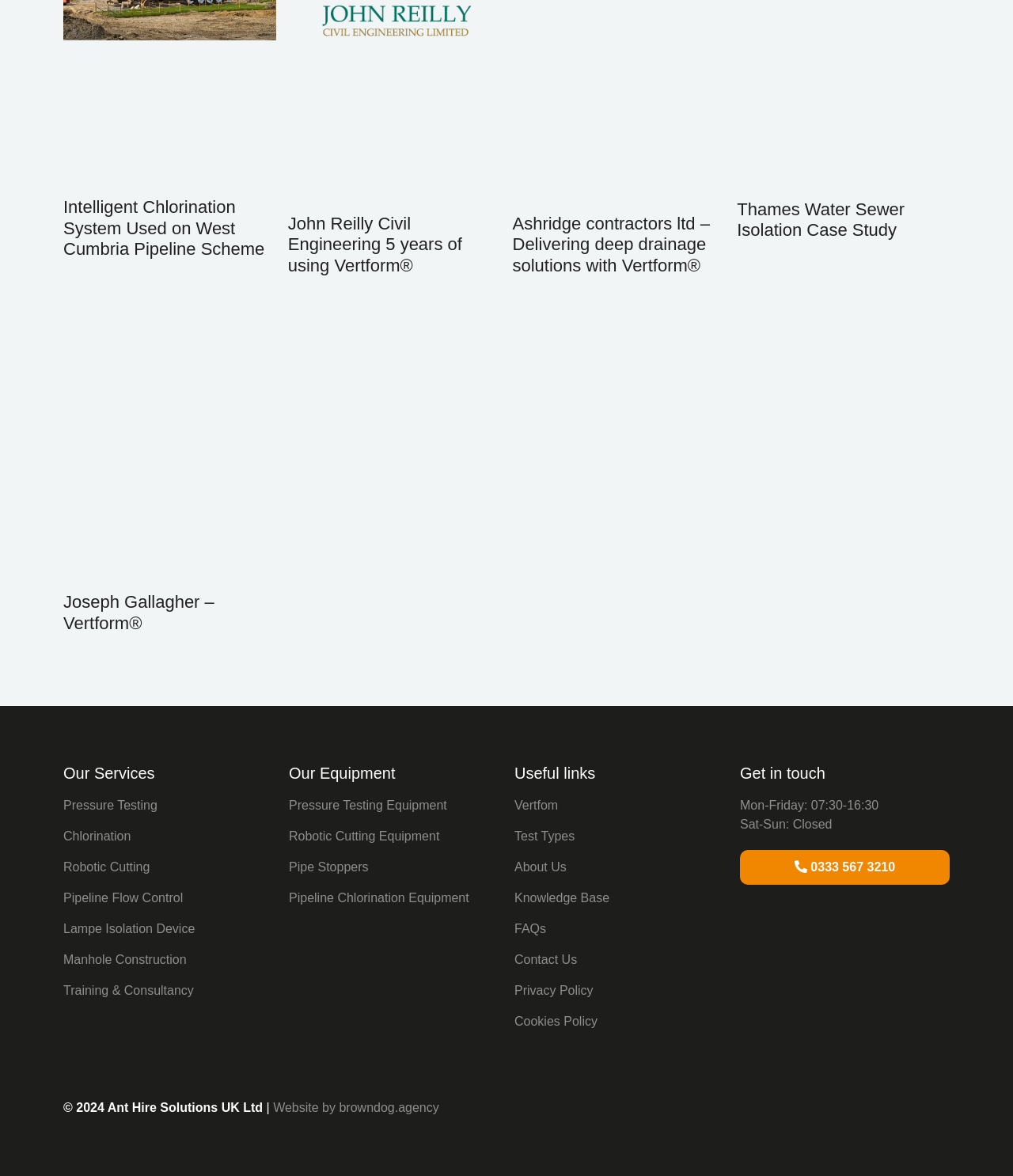What is the phone number mentioned on the webpage?
Answer with a single word or phrase, using the screenshot for reference.

0333 567 3210